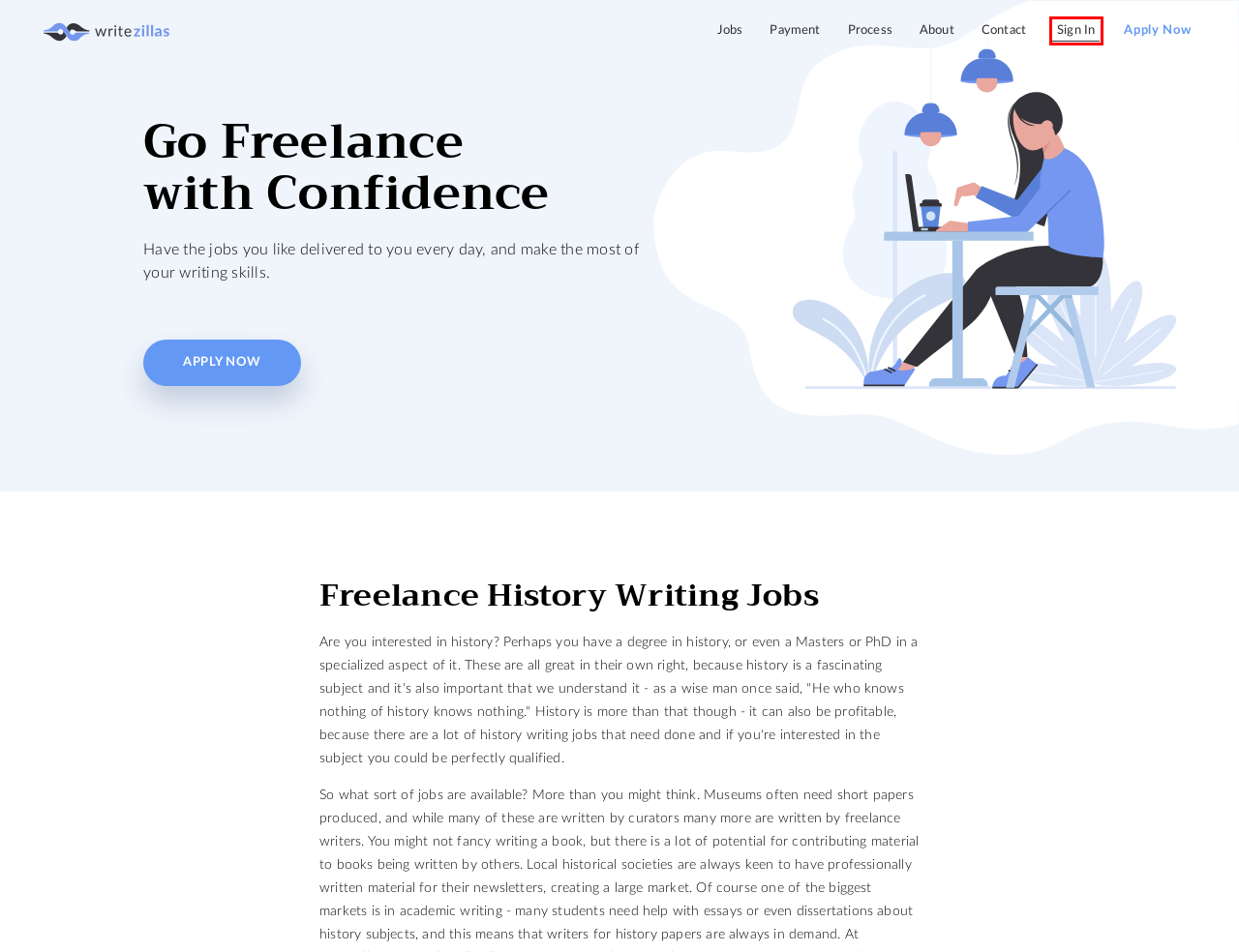You are provided with a screenshot of a webpage highlighting a UI element with a red bounding box. Choose the most suitable webpage description that matches the new page after clicking the element in the bounding box. Here are the candidates:
A. Best Online Business Writing Jobs for Freelancers
B. Find The Best Freelance Technical Writing Jobs At Our Service
C. Part Time Writing Jobs Online – Writers Needed
D. WriteZillas.com
E. Best Entry Level Writing Jobs For Freelancers Online
F. WriteZillas | Freelance Writing - Put your skills into practice
G. Get Hired for the Best Online Math Jobs and Start Today
H. Education Writing Jobs | Freelance Opportunities Online

D